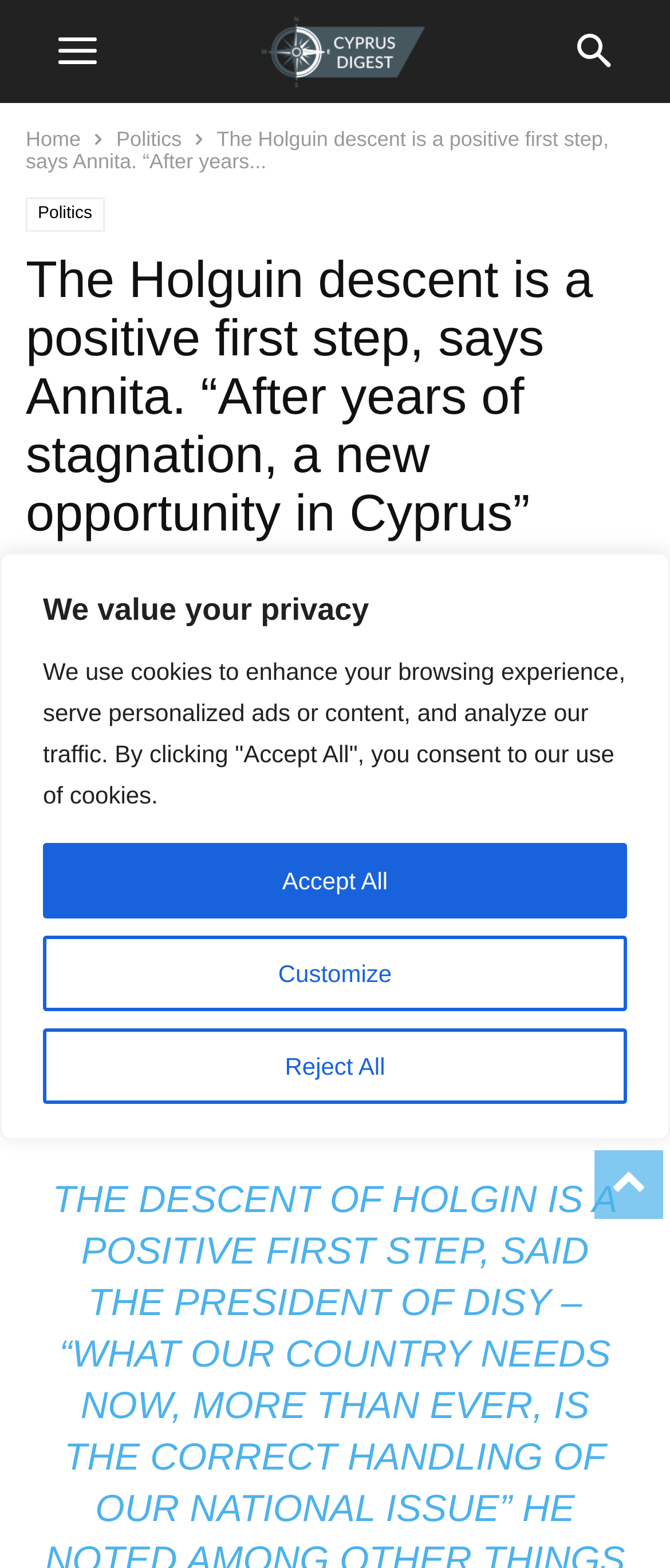Generate the main heading text from the webpage.

The Holguin descent is a positive first step, says Annita. “After years of stagnation, a new opportunity in Cyprus”